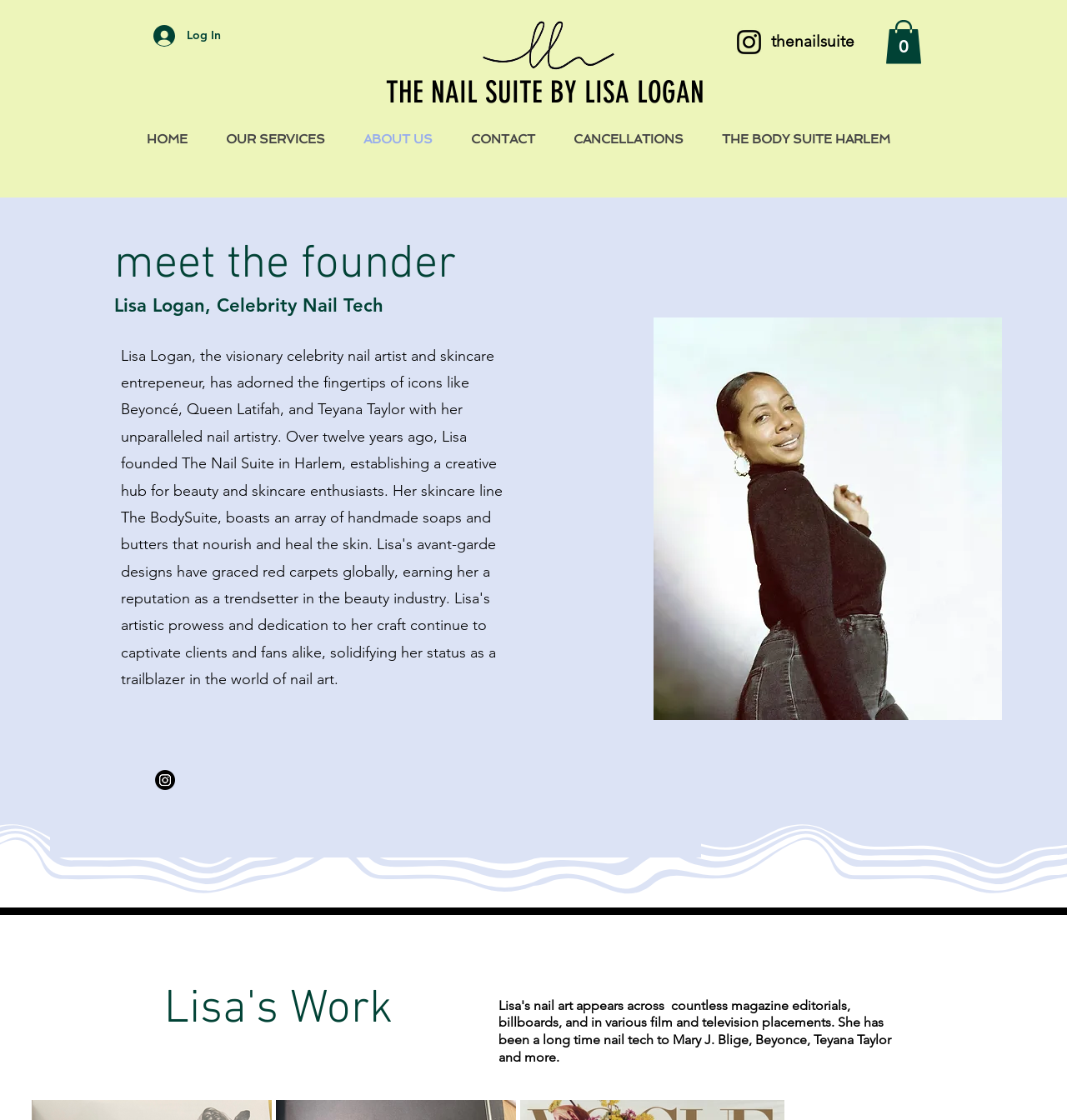Please respond in a single word or phrase: 
What is the name of the other suite mentioned?

THE BODY SUITE HARLEM